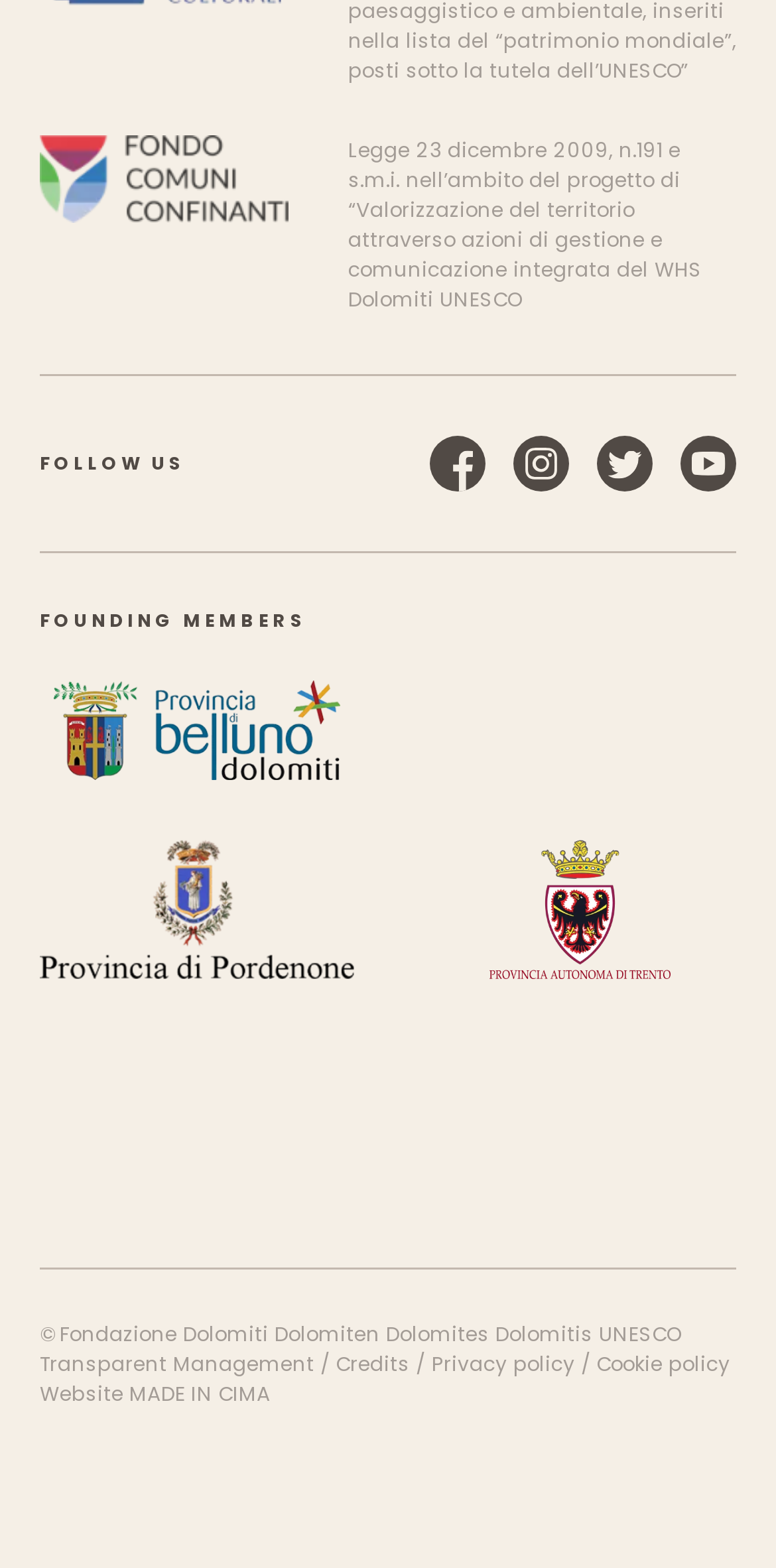How many founding members are listed? Observe the screenshot and provide a one-word or short phrase answer.

4